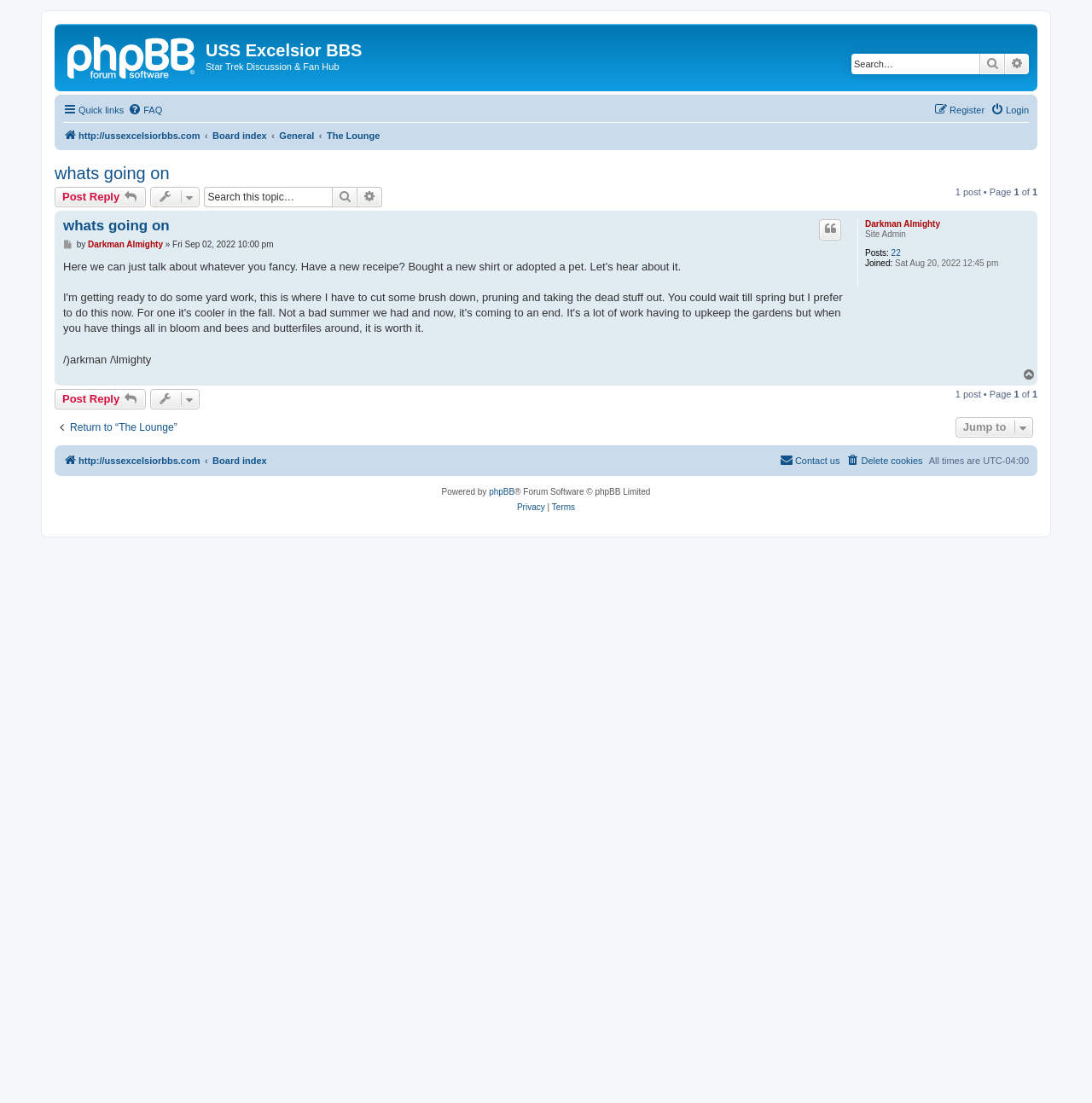Explain the webpage in detail.

The webpage is a discussion forum titled "whats going on" on the USS Excelsior BBS, a Star Trek-themed fan hub. At the top, there is a horizontal menu bar with links to the board index, general discussion, and the lounge. Below this, there is a search bar with a search button and an advanced search link.

The main content area is divided into sections. On the left, there is a heading "whats going on" with a link to the topic. Below this, there are topic tools and a search bar specific to the topic. On the right, there is a description list with information about the topic author, including their username, role, post count, and join date.

The main topic content is displayed in the center, with a post from "Darkman Almighty" on September 2, 2022, at 10:00 pm. The post content is not explicitly stated, but it appears to be a short message. Below the post, there are links to quote, post, and return to the lounge.

At the bottom of the page, there is a horizontal menu bar with links to the board index, delete cookies, and contact us. There is also a copyright notice stating that the forum software is powered by phpBB.

Throughout the page, there are several links and buttons, including a link to the USS Excelsior BBS homepage, a login link, and a register link. The overall layout is organized, with clear headings and concise text.